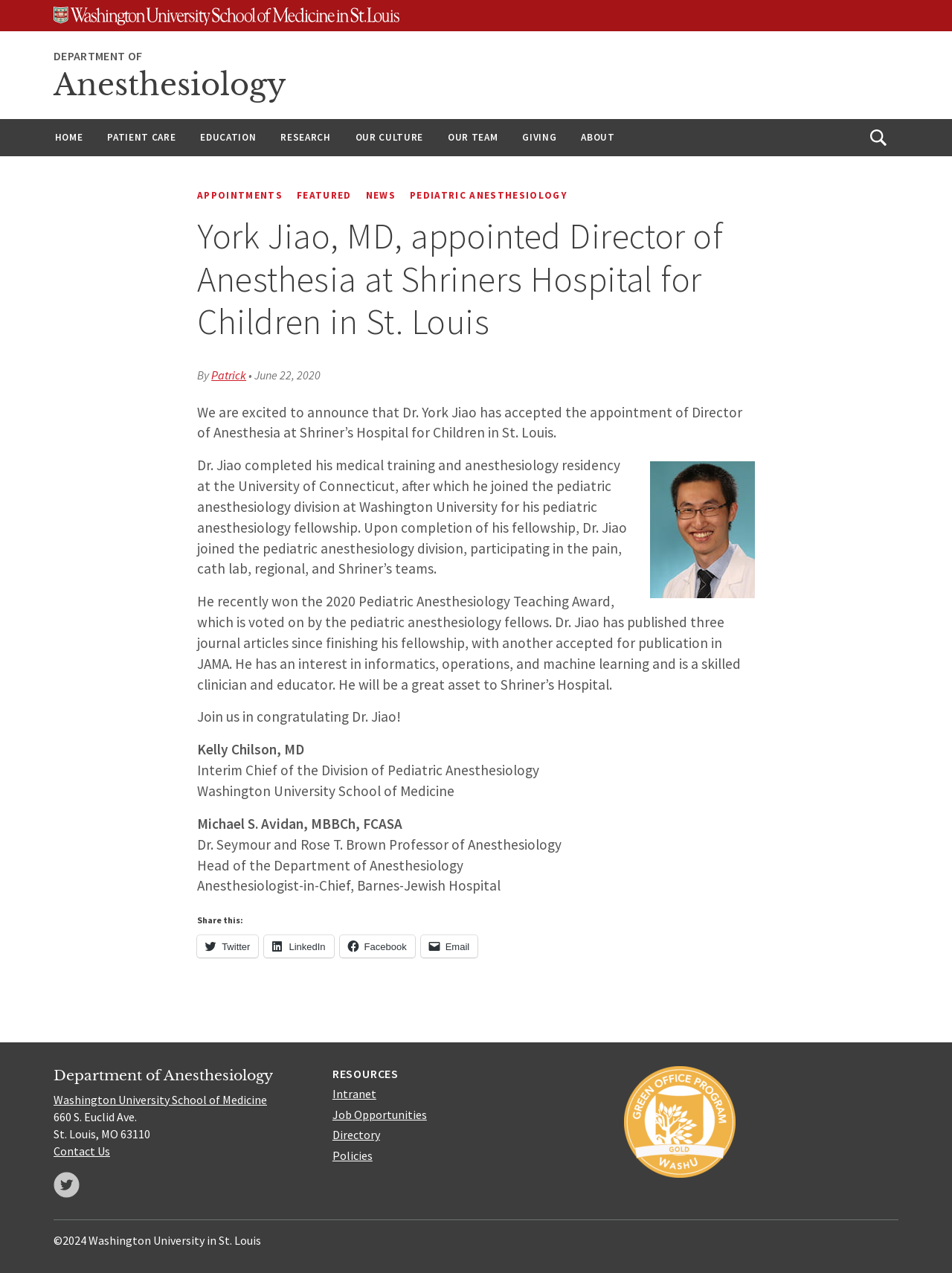Using the provided description: "Washington University School of Medicine", find the bounding box coordinates of the corresponding UI element. The output should be four float numbers between 0 and 1, in the format [left, top, right, bottom].

[0.056, 0.858, 0.28, 0.869]